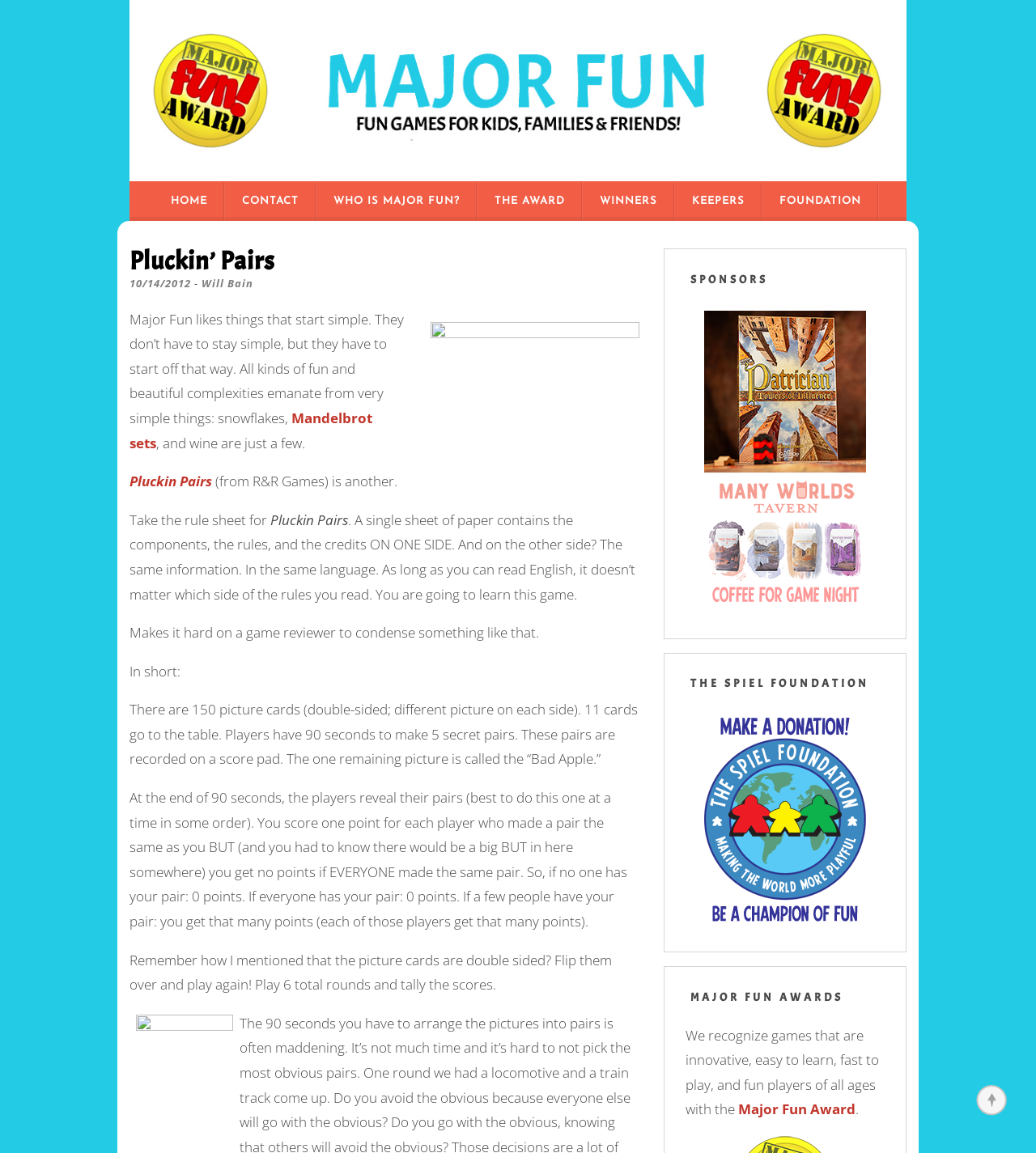What is the name of the game being described on the webpage?
Using the image as a reference, give a one-word or short phrase answer.

Pluckin' Pairs